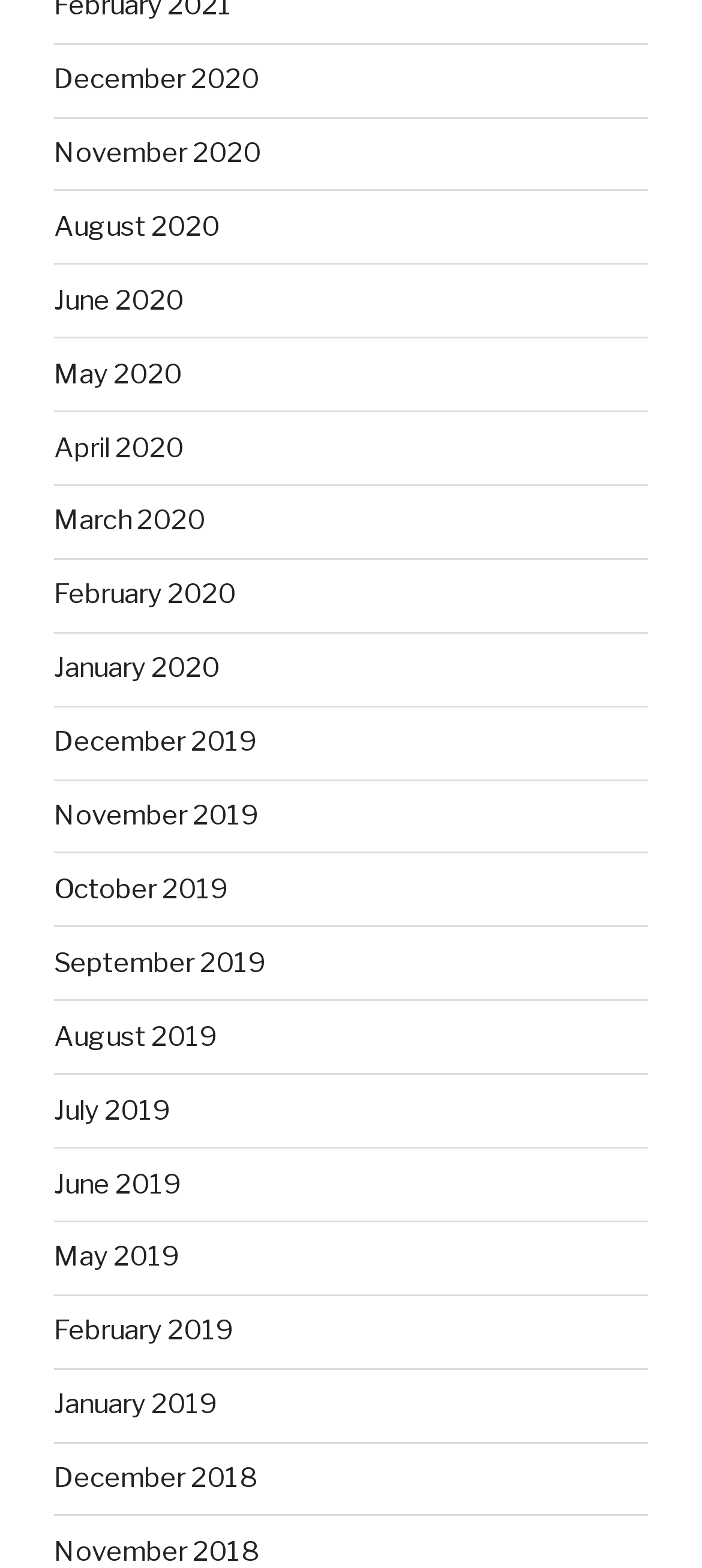Please answer the following question as detailed as possible based on the image: 
How many links are from the year 2020?

I counted the number of link elements with the year 2020 in their text content and found that there are 6 links from the year 2020.